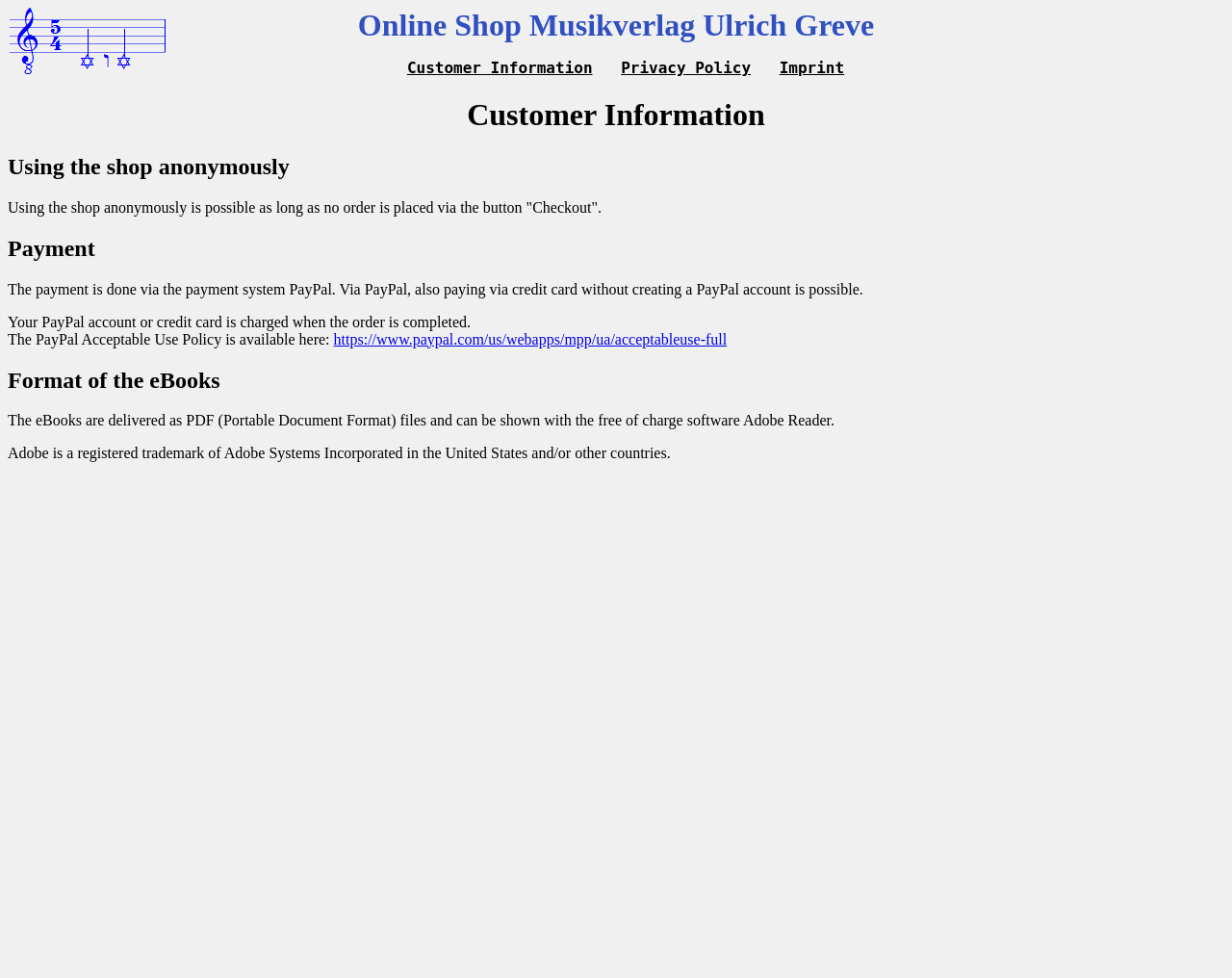What is the format of the eBooks? Based on the screenshot, please respond with a single word or phrase.

PDF